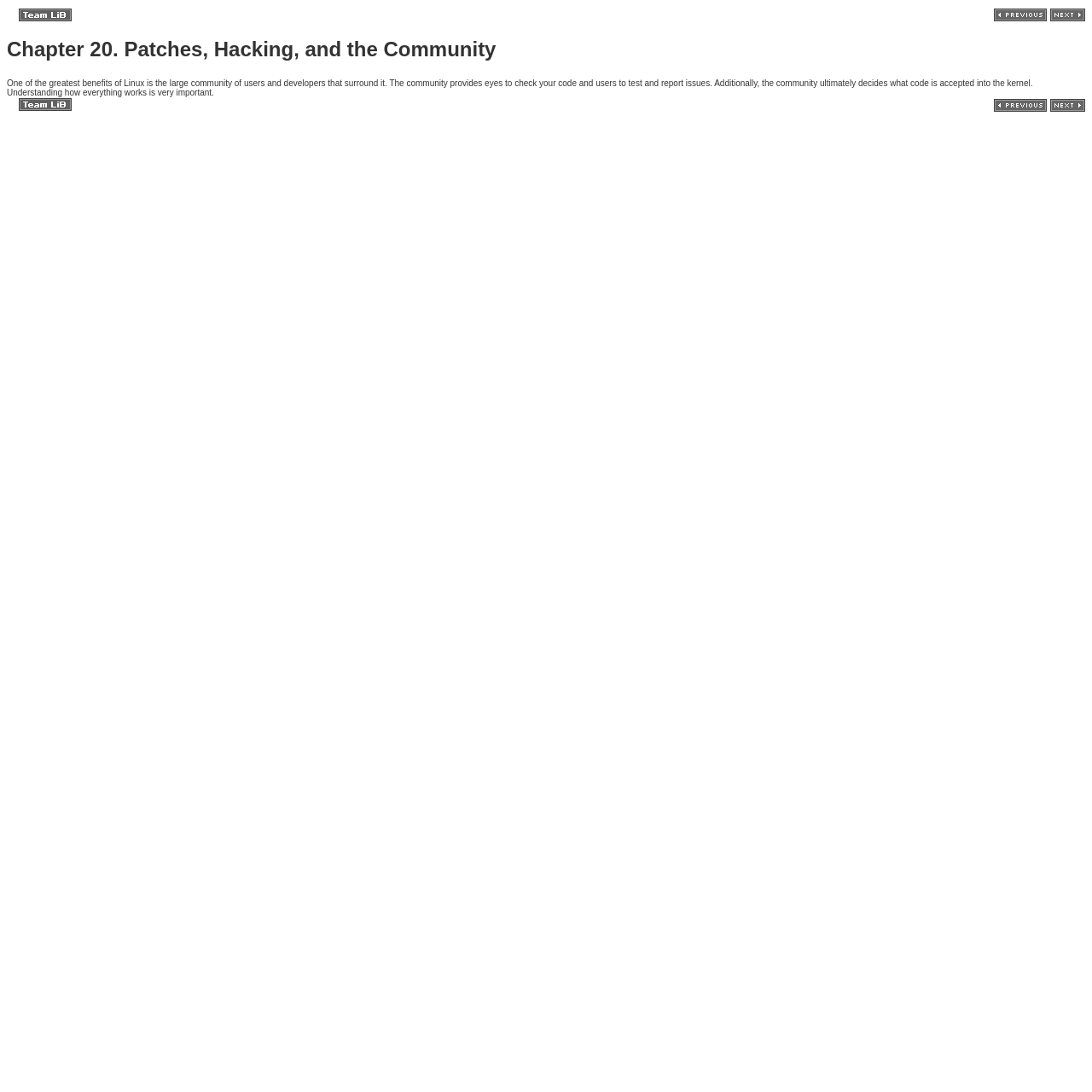Respond to the following question using a concise word or phrase: 
What are the two sections that can be navigated to?

Previous Section and Next Section